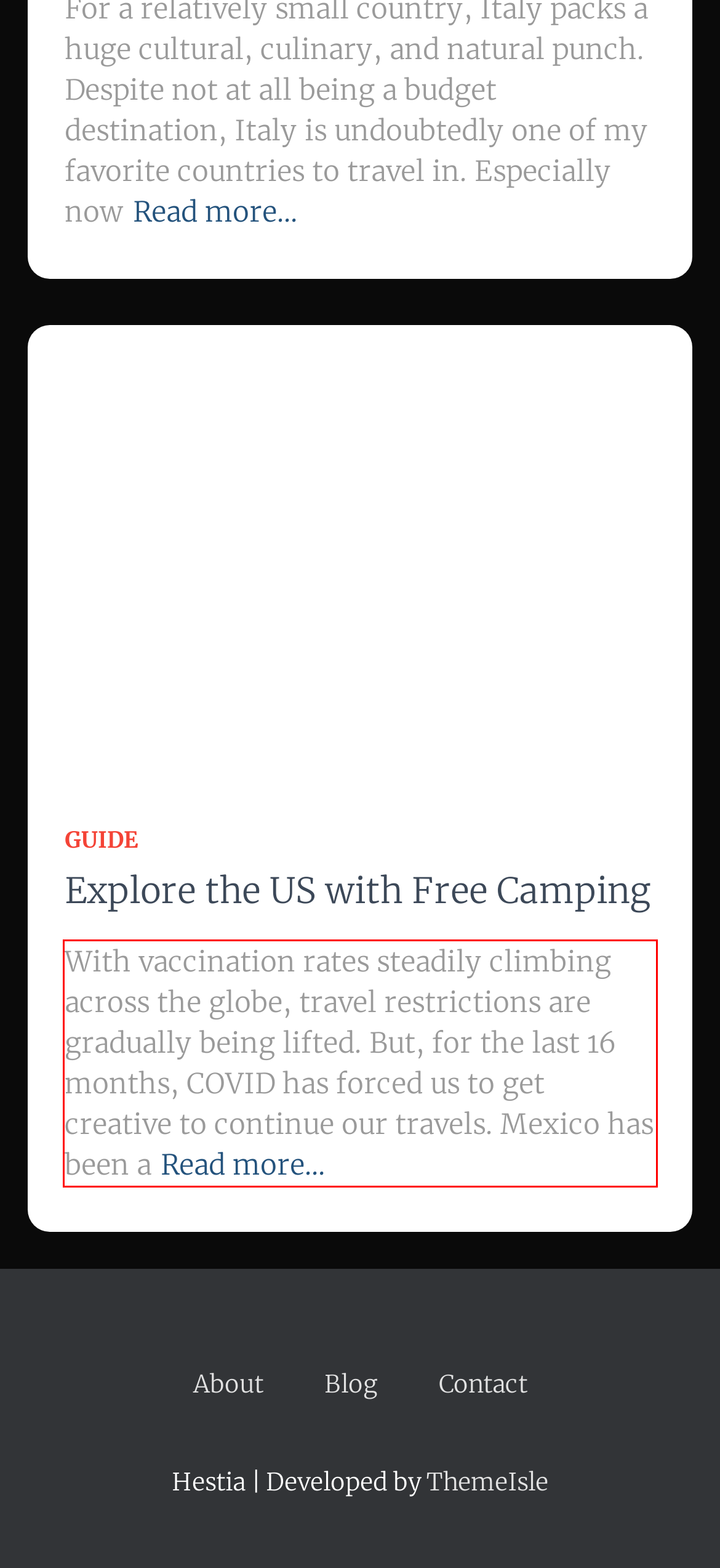Please perform OCR on the UI element surrounded by the red bounding box in the given webpage screenshot and extract its text content.

With vaccination rates steadily climbing across the globe, travel restrictions are gradually being lifted. But, for the last 16 months, COVID has forced us to get creative to continue our travels. Mexico has been aRead more…